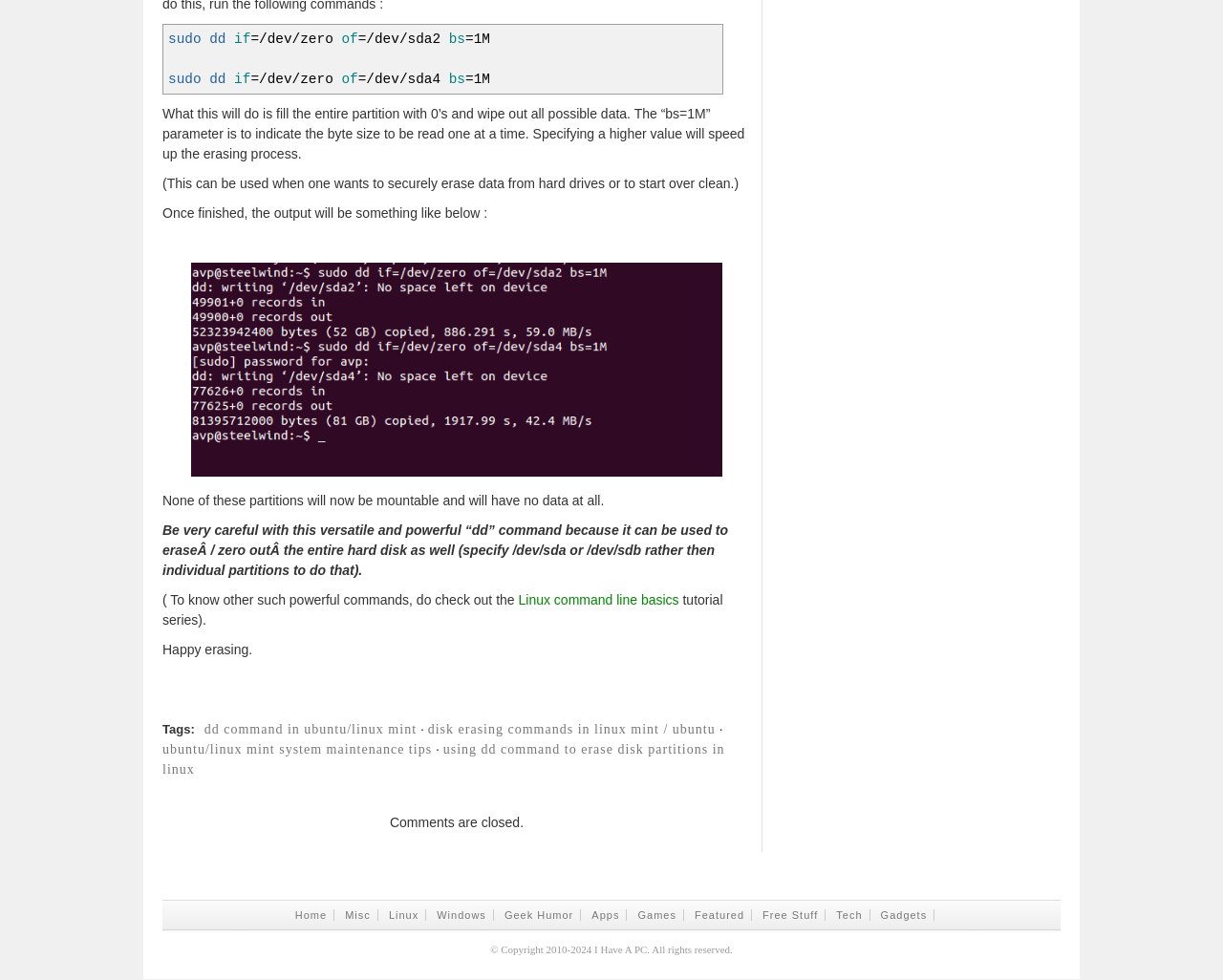What is the topic of the tutorial series mentioned?
Relying on the image, give a concise answer in one word or a brief phrase.

Linux command line basics